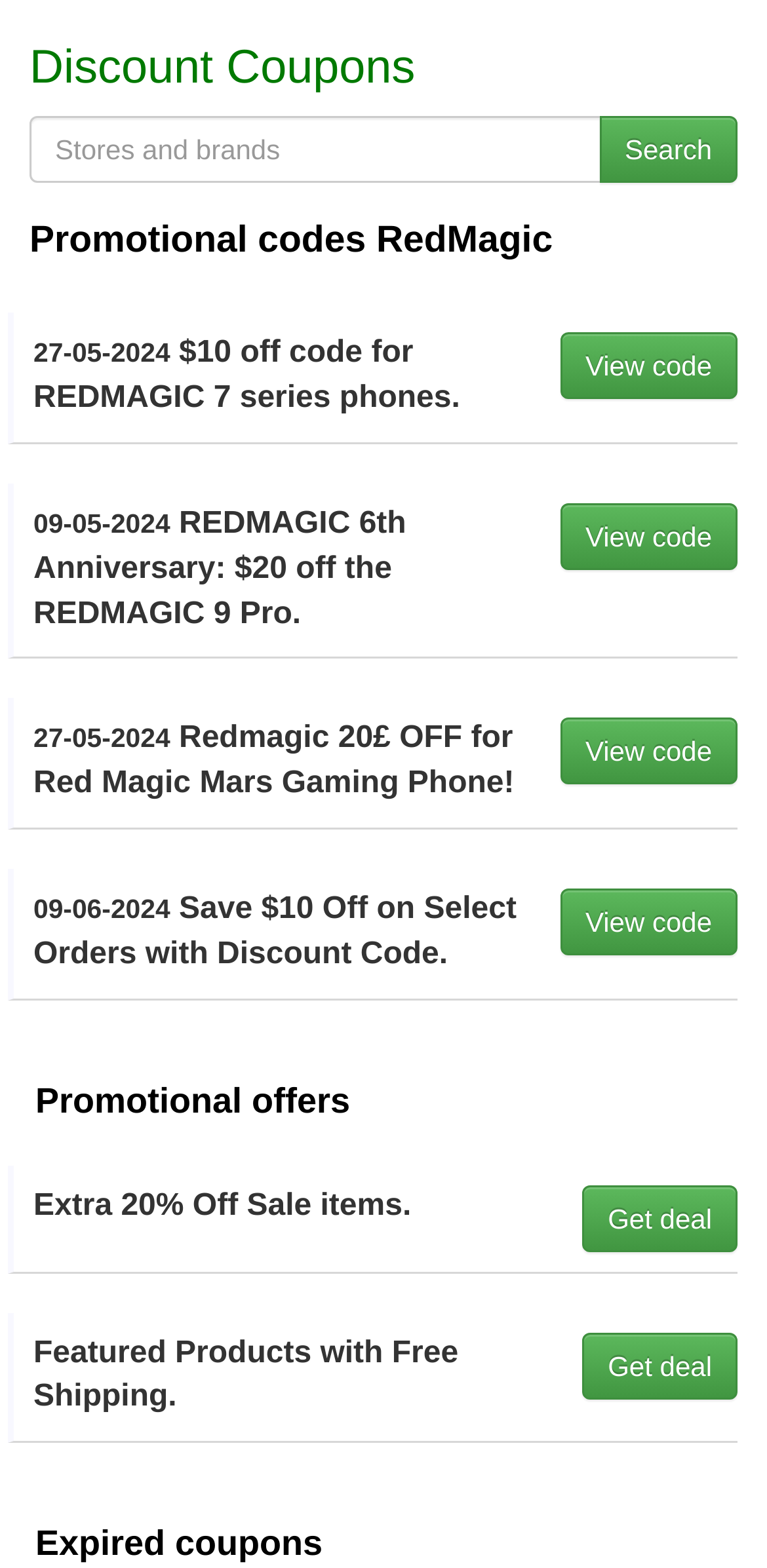How many promotional offers are there?
Please analyze the image and answer the question with as much detail as possible.

I counted the number of promotional offers listed under the 'Promotional offers' section. There are 3 promotional offers: 'Extra 20% Off Sale items', 'Featured Products with Free Shipping', and 'Save $10 Off on Select Orders with Discount Code'.